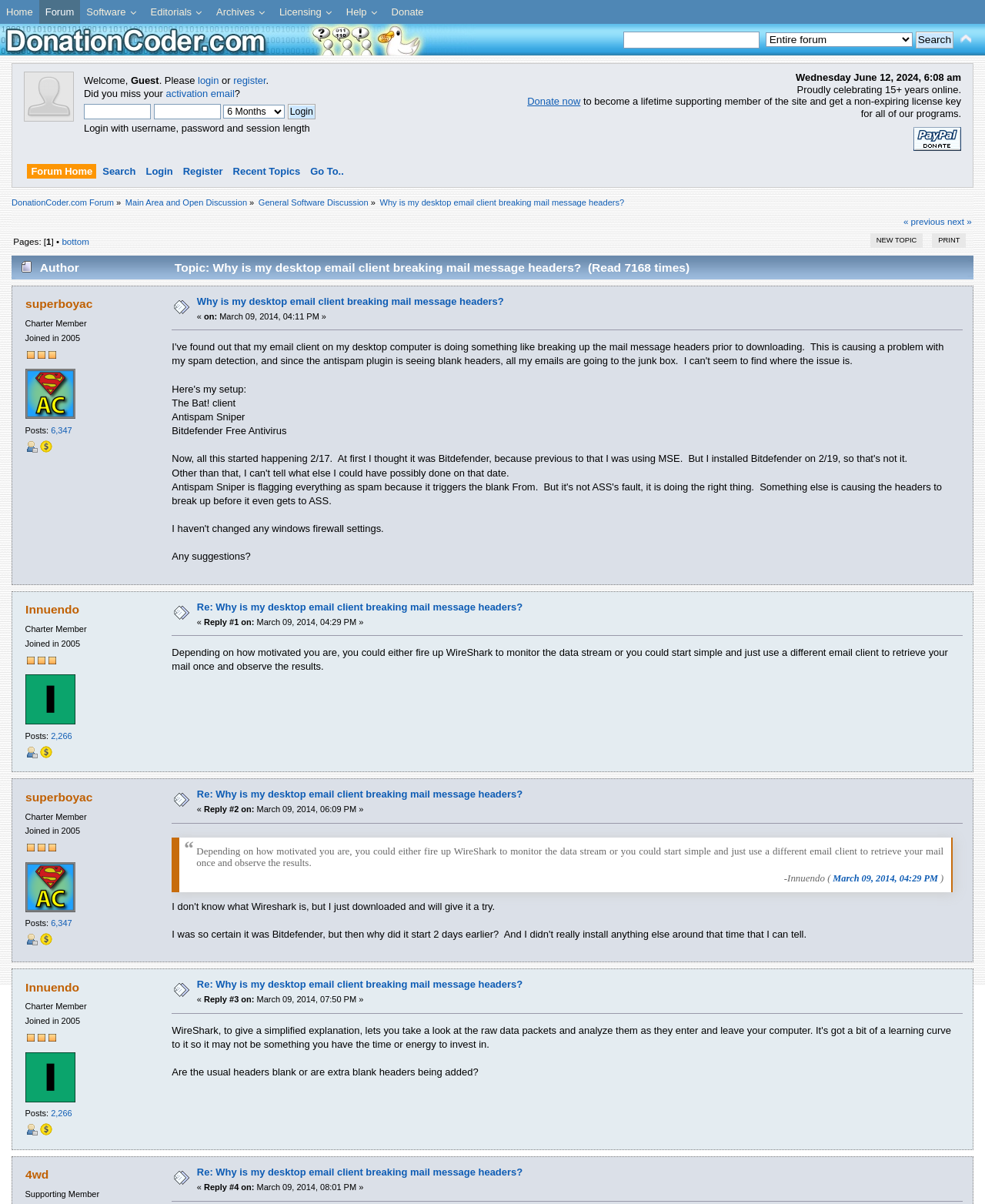What is the name of the antivirus software mentioned in the topic?
Based on the visual, give a brief answer using one word or a short phrase.

Bitdefender Free Antivirus